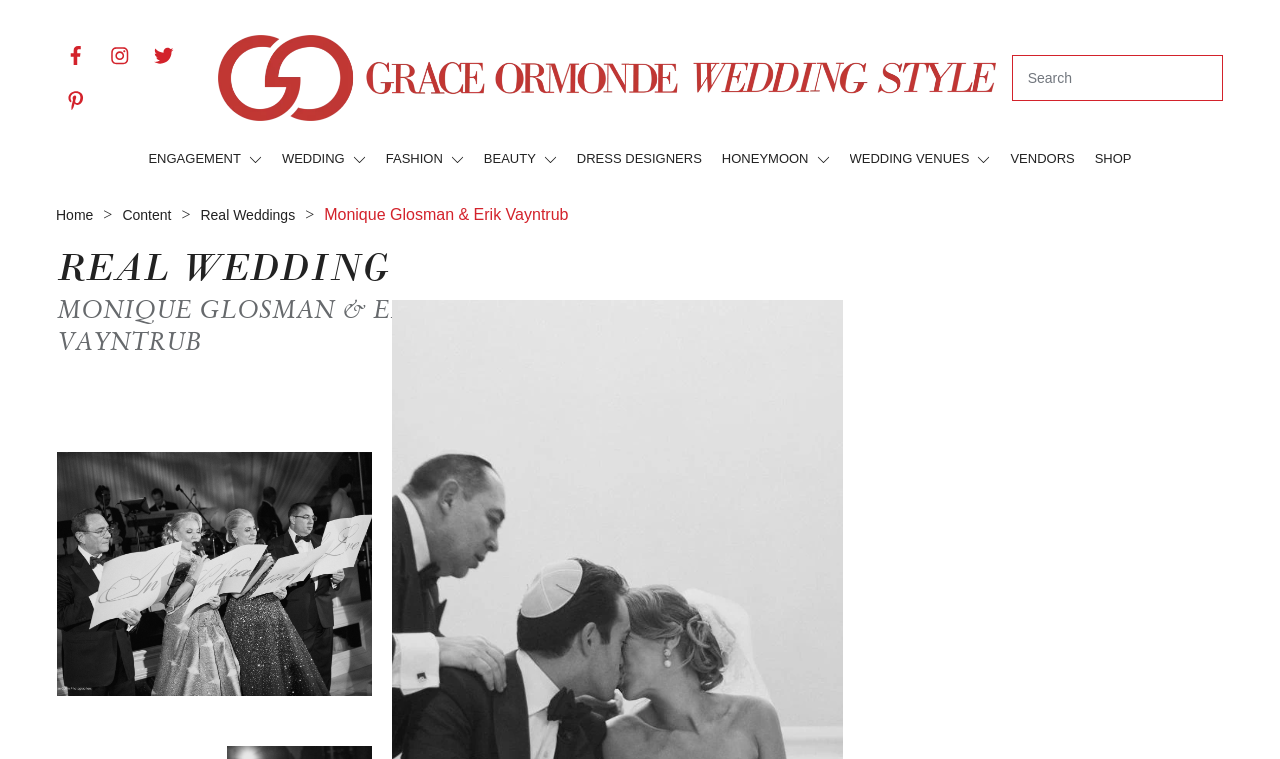Please identify the bounding box coordinates of the area that needs to be clicked to follow this instruction: "Browse wedding vendors".

[0.789, 0.193, 0.84, 0.227]